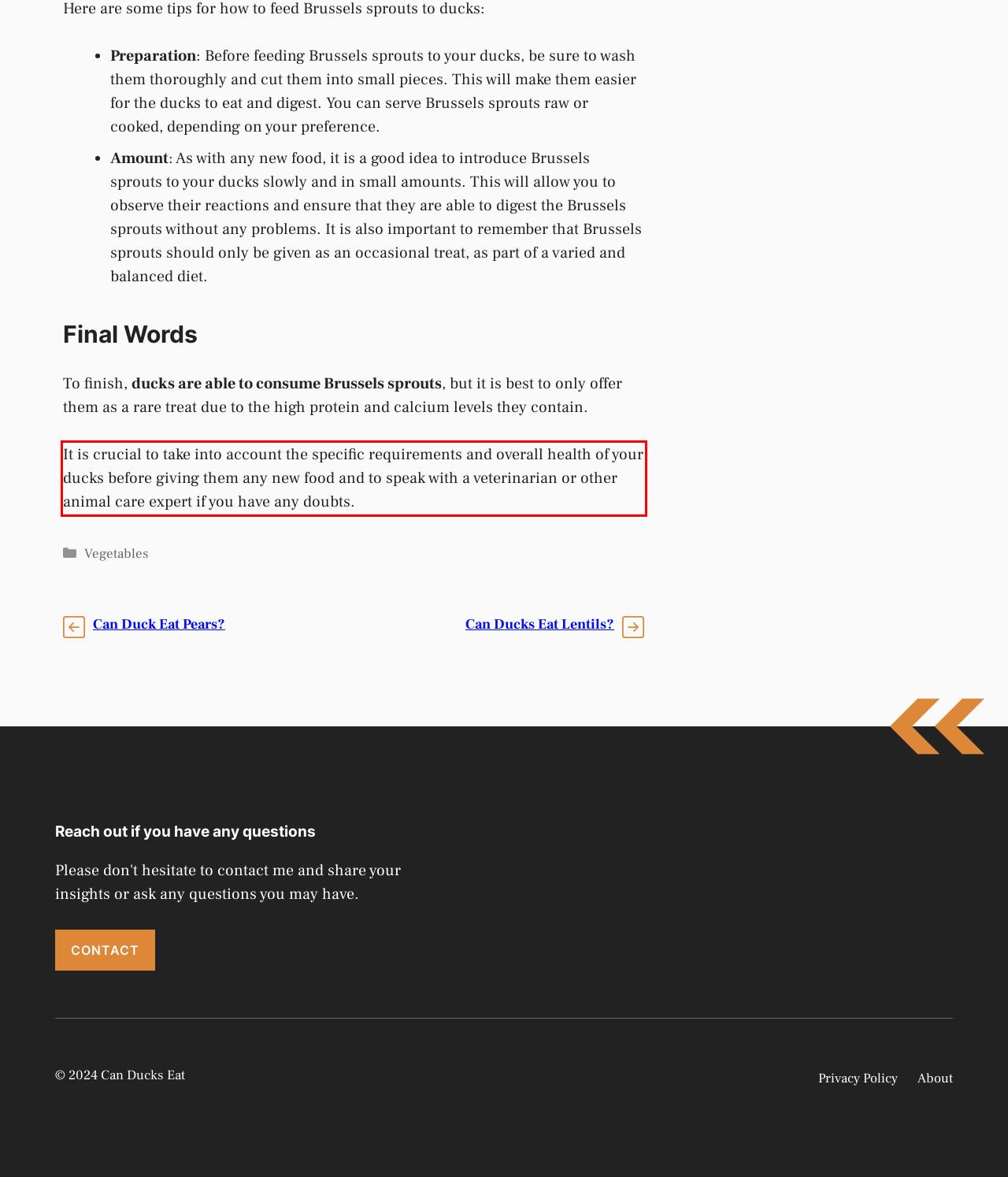By examining the provided screenshot of a webpage, recognize the text within the red bounding box and generate its text content.

It is crucial to take into account the specific requirements and overall health of your ducks before giving them any new food and to speak with a veterinarian or other animal care expert if you have any doubts.